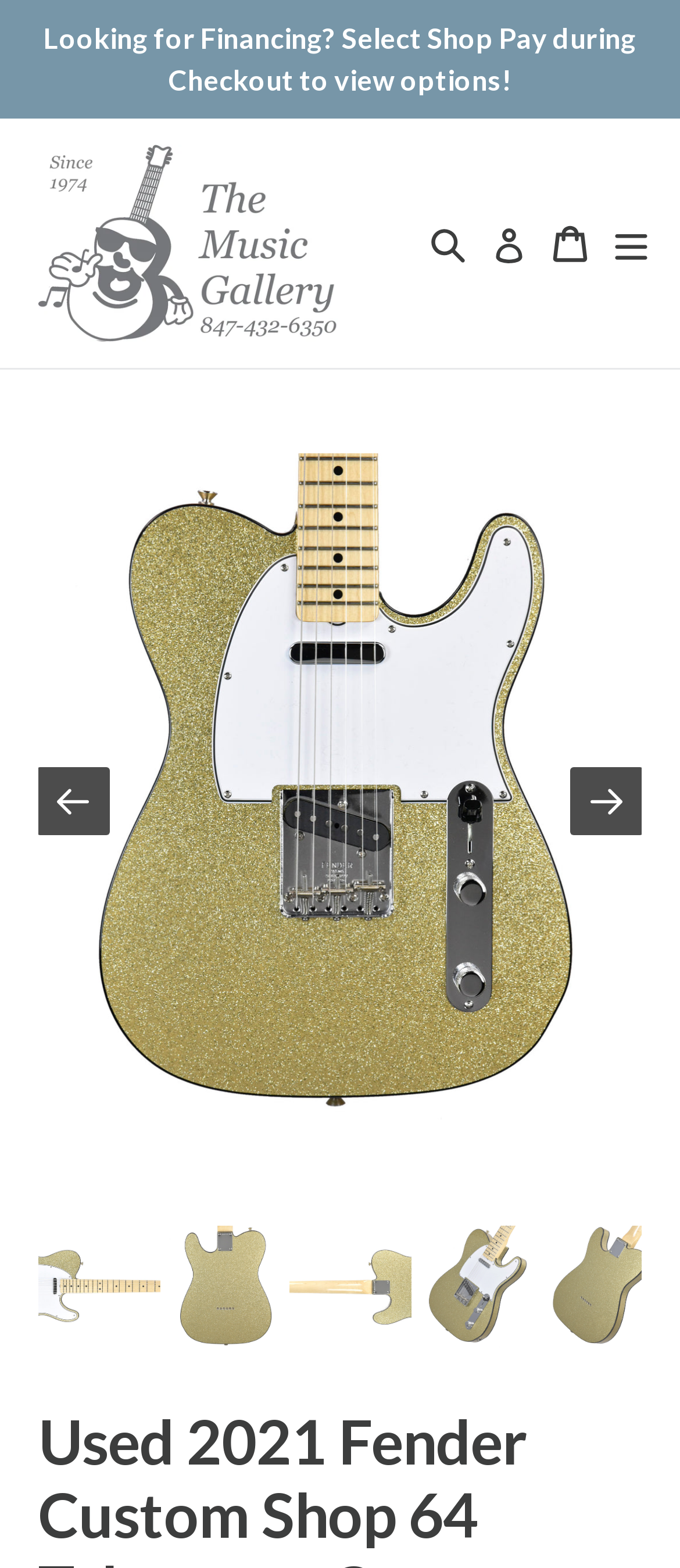How many images of the guitar are shown?
Provide a concise answer using a single word or phrase based on the image.

5